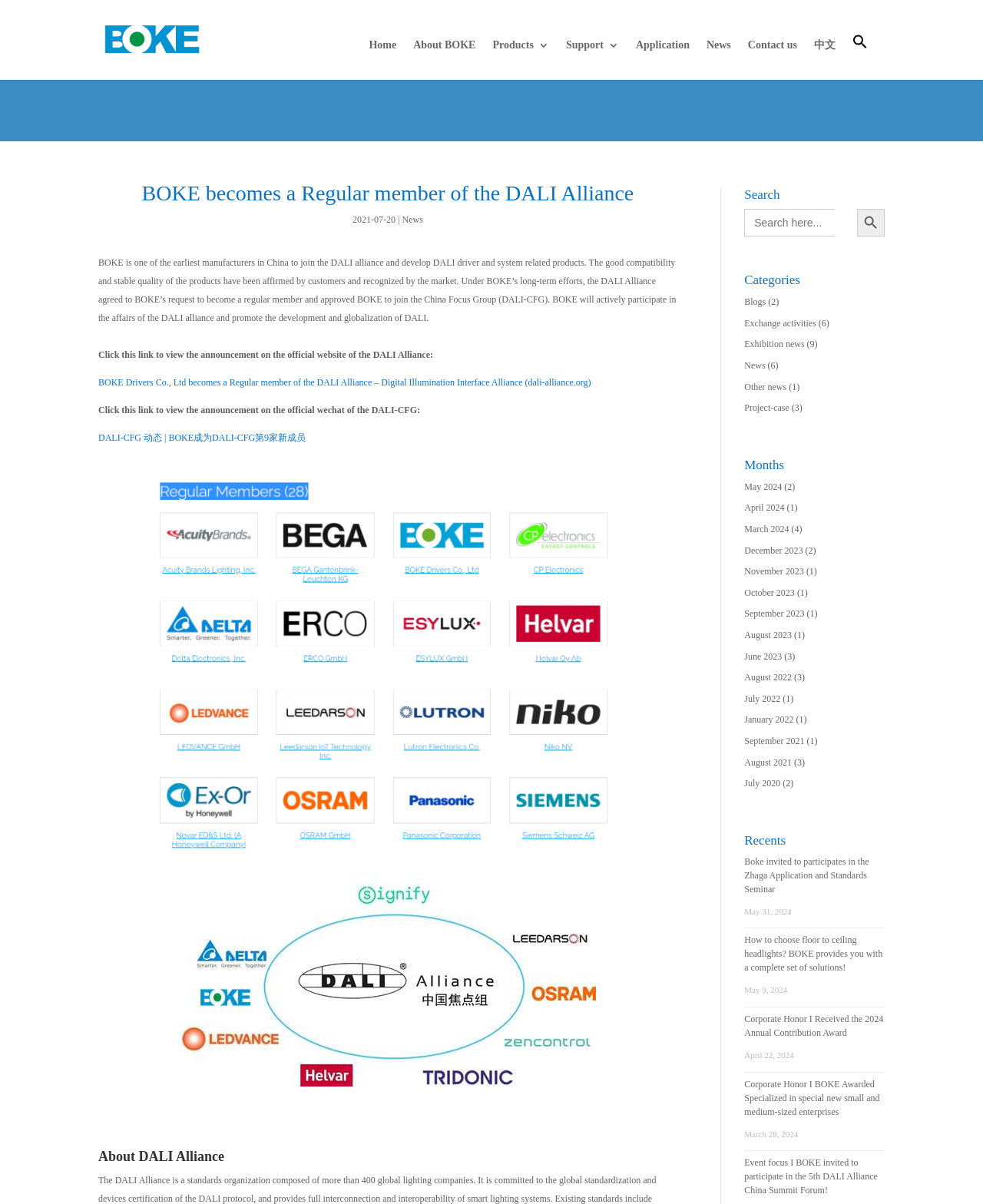Pinpoint the bounding box coordinates of the element you need to click to execute the following instruction: "Search for something". The bounding box should be represented by four float numbers between 0 and 1, in the format [left, top, right, bottom].

[0.757, 0.173, 0.9, 0.196]